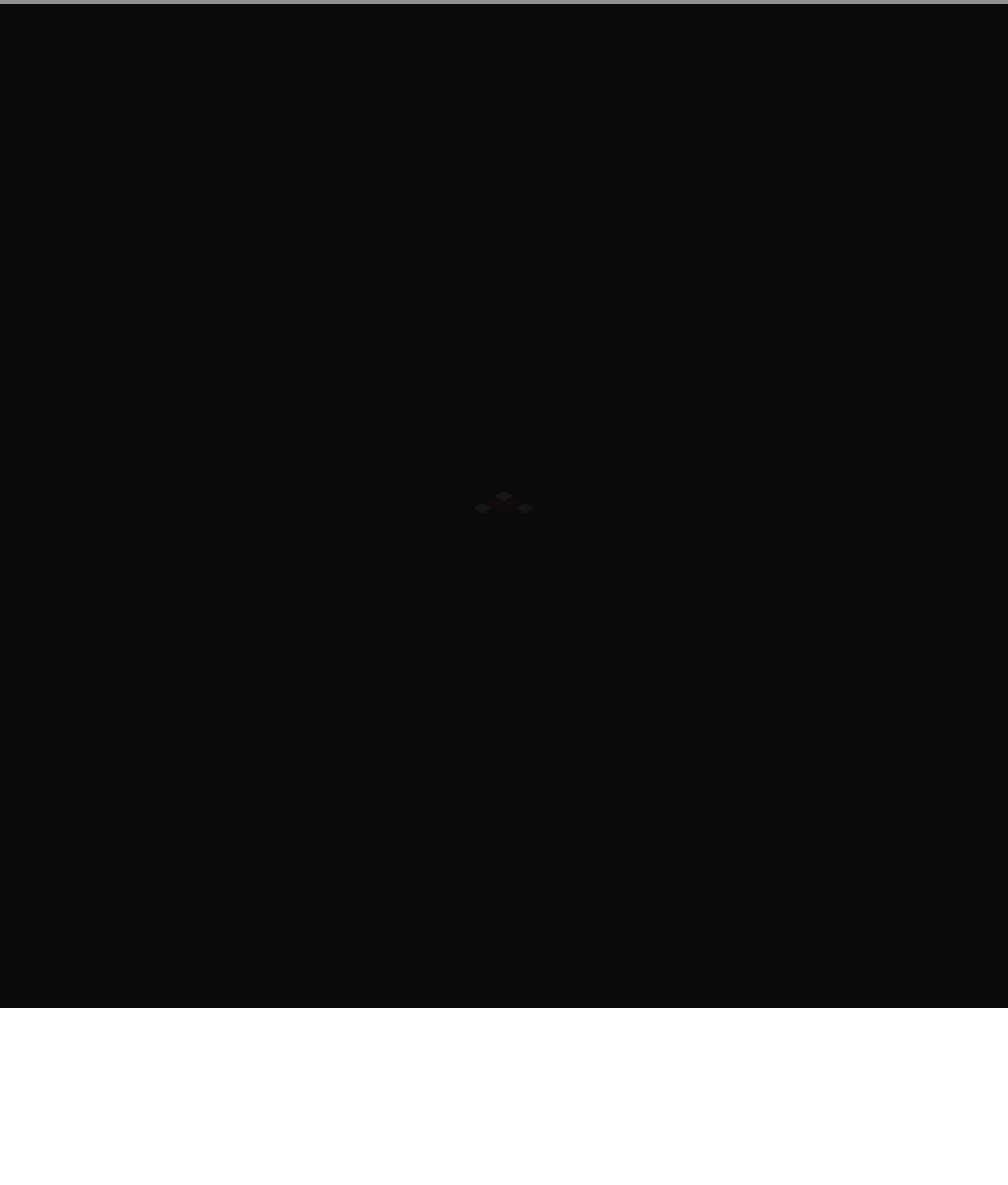What is the name of the airport?
From the image, respond with a single word or phrase.

Cannes Mandelieu Airport